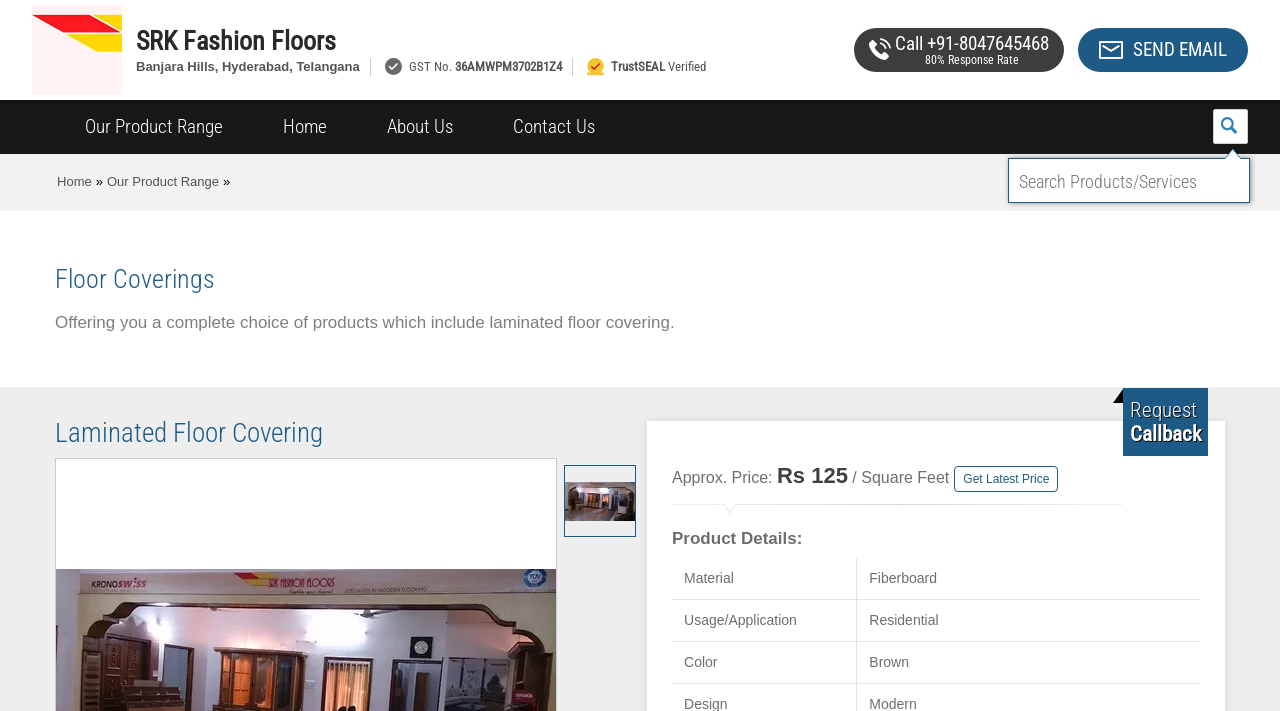Carefully observe the image and respond to the question with a detailed answer:
What is the price of the laminated floor covering?

The price is obtained from the StaticText element with the text 'Rs 125' which is located next to the text 'Approx. Price:'.